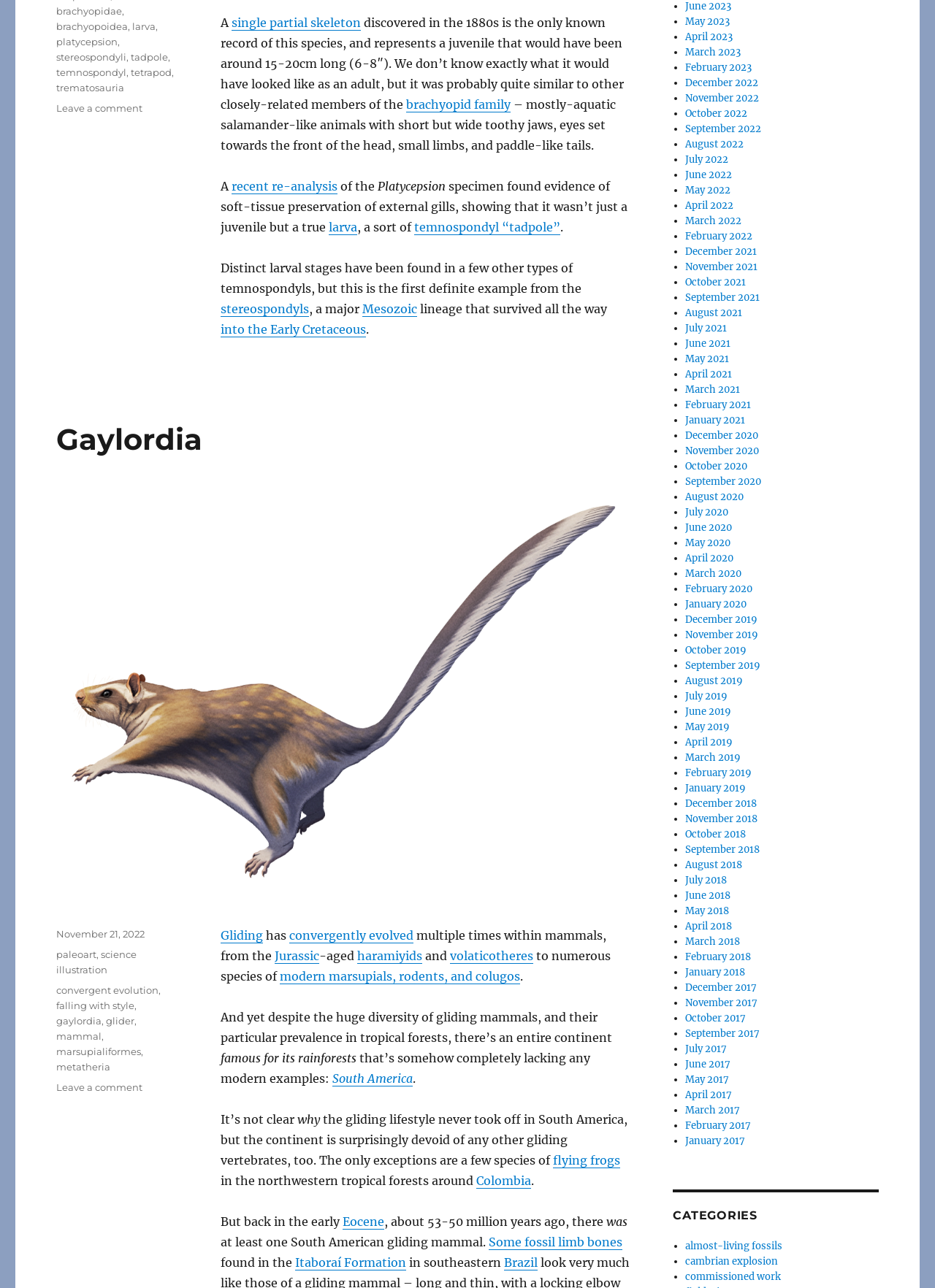What is the name of the species discovered in the 1880s?
Respond with a short answer, either a single word or a phrase, based on the image.

Platycepsion